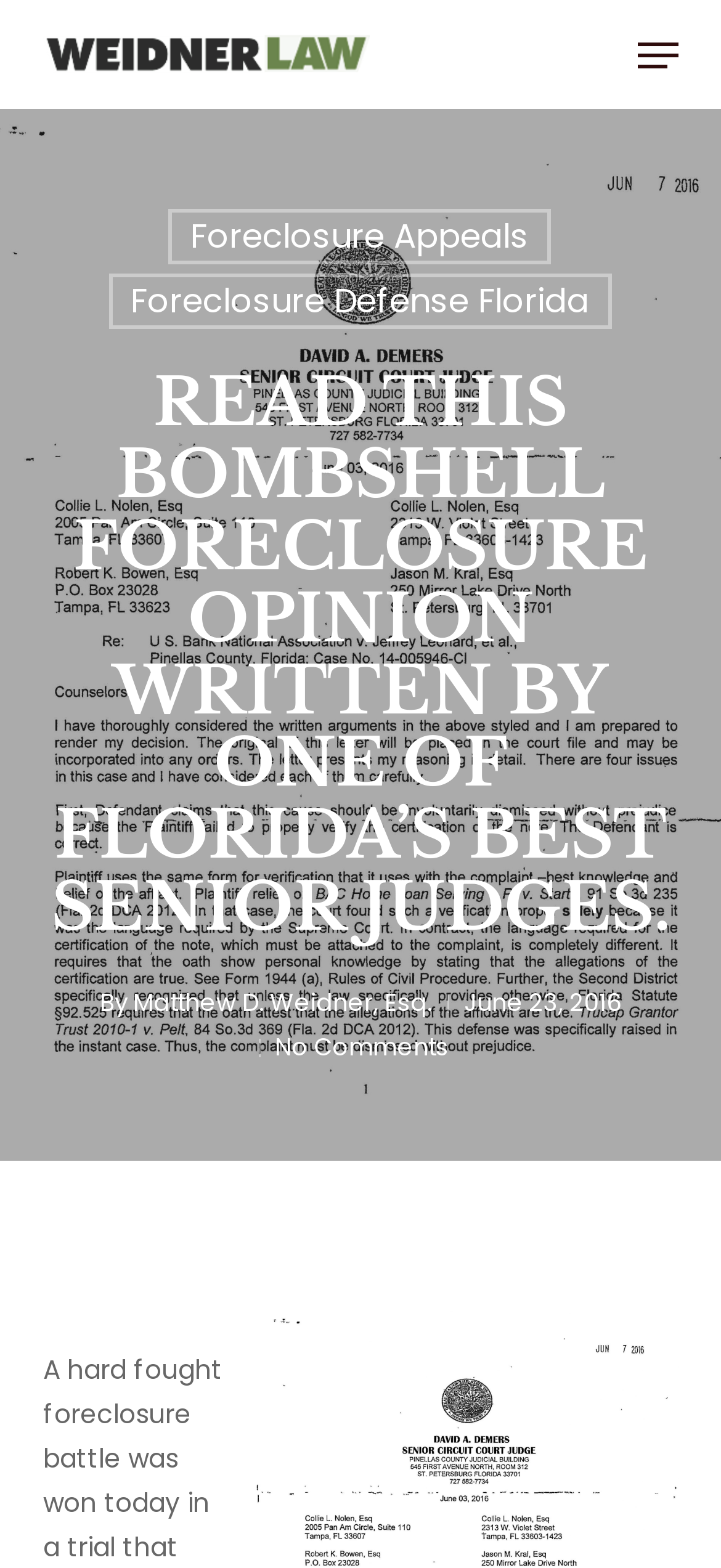Identify the primary heading of the webpage and provide its text.

READ THIS BOMBSHELL FORECLOSURE OPINION WRITTEN BY ONE OF FLORIDA’S BEST SENIOR JUDGES.